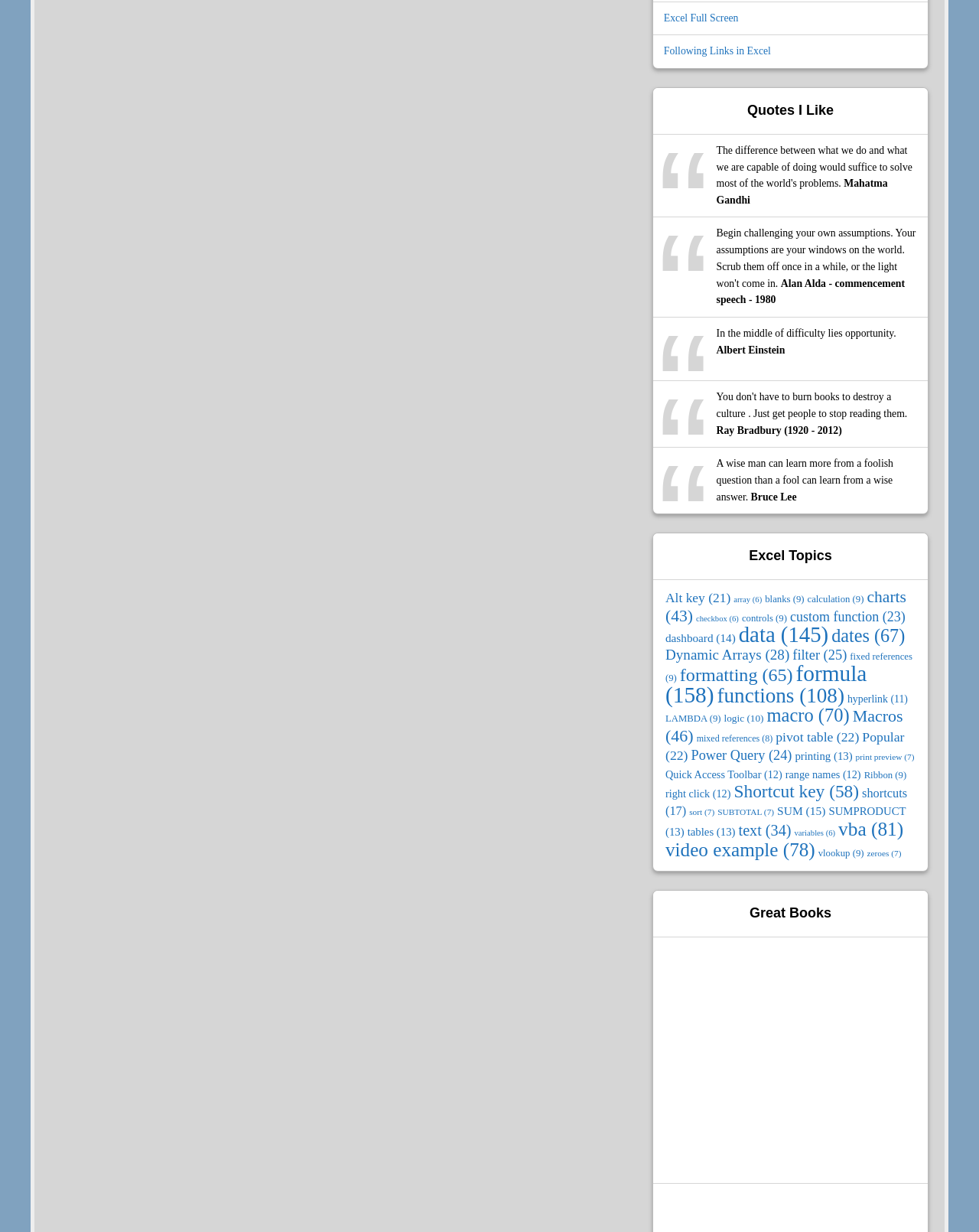Specify the bounding box coordinates of the region I need to click to perform the following instruction: "Explore the 'charts' topic in Excel". The coordinates must be four float numbers in the range of 0 to 1, i.e., [left, top, right, bottom].

[0.68, 0.477, 0.926, 0.507]